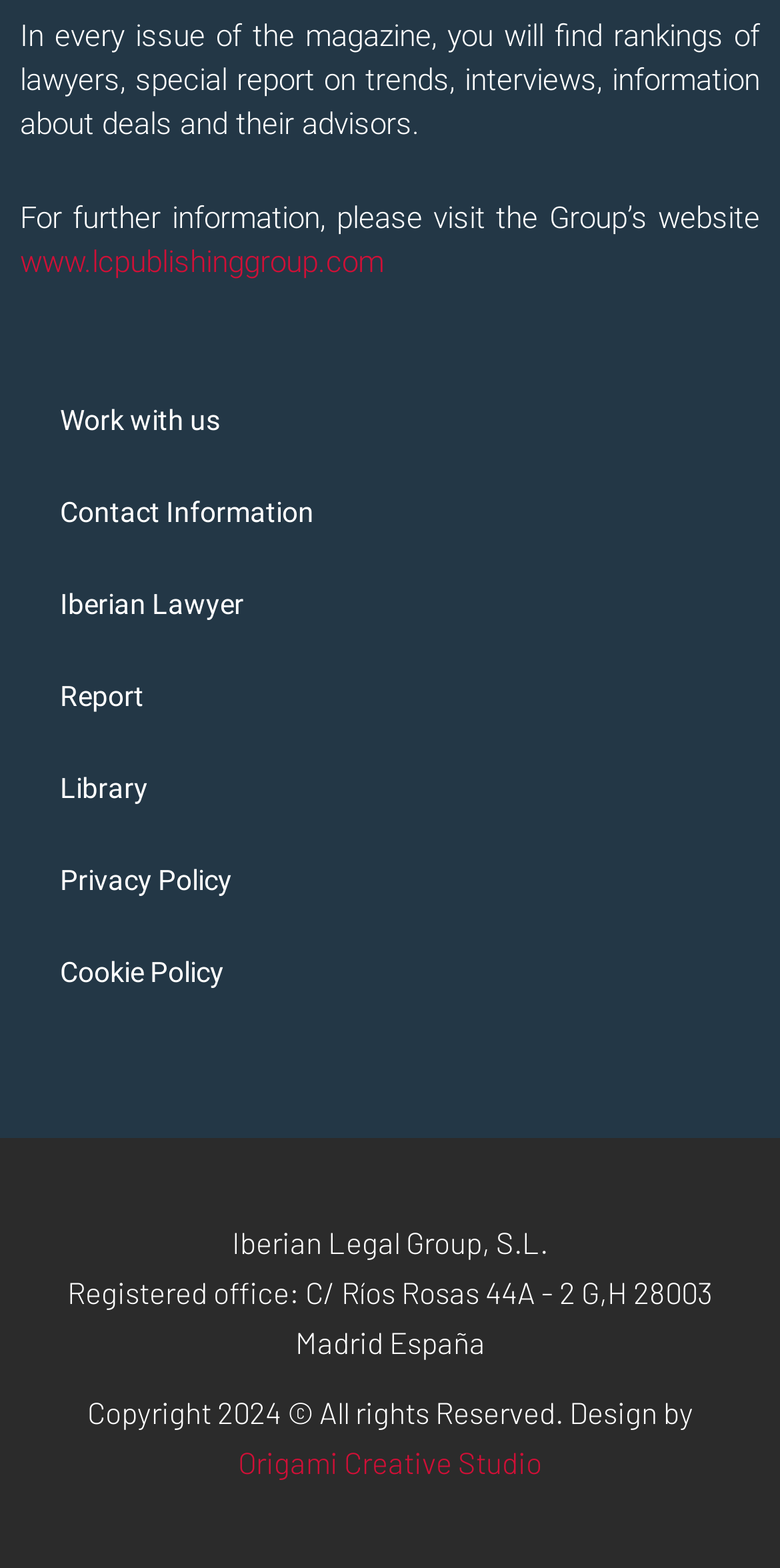Please identify the bounding box coordinates of where to click in order to follow the instruction: "Access the Library".

[0.026, 0.473, 0.974, 0.531]